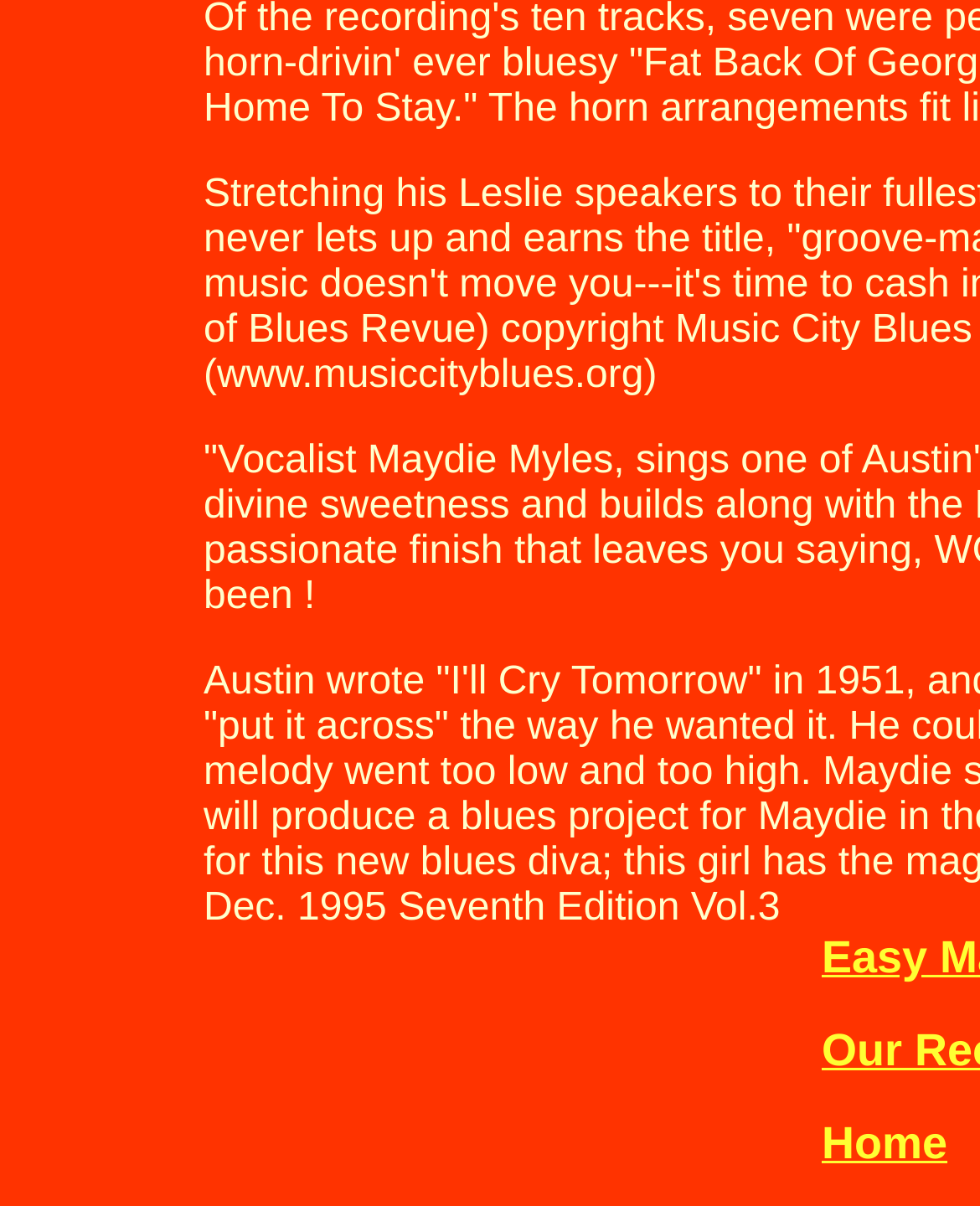How many images are present at the bottom of the page? From the image, respond with a single word or brief phrase.

5